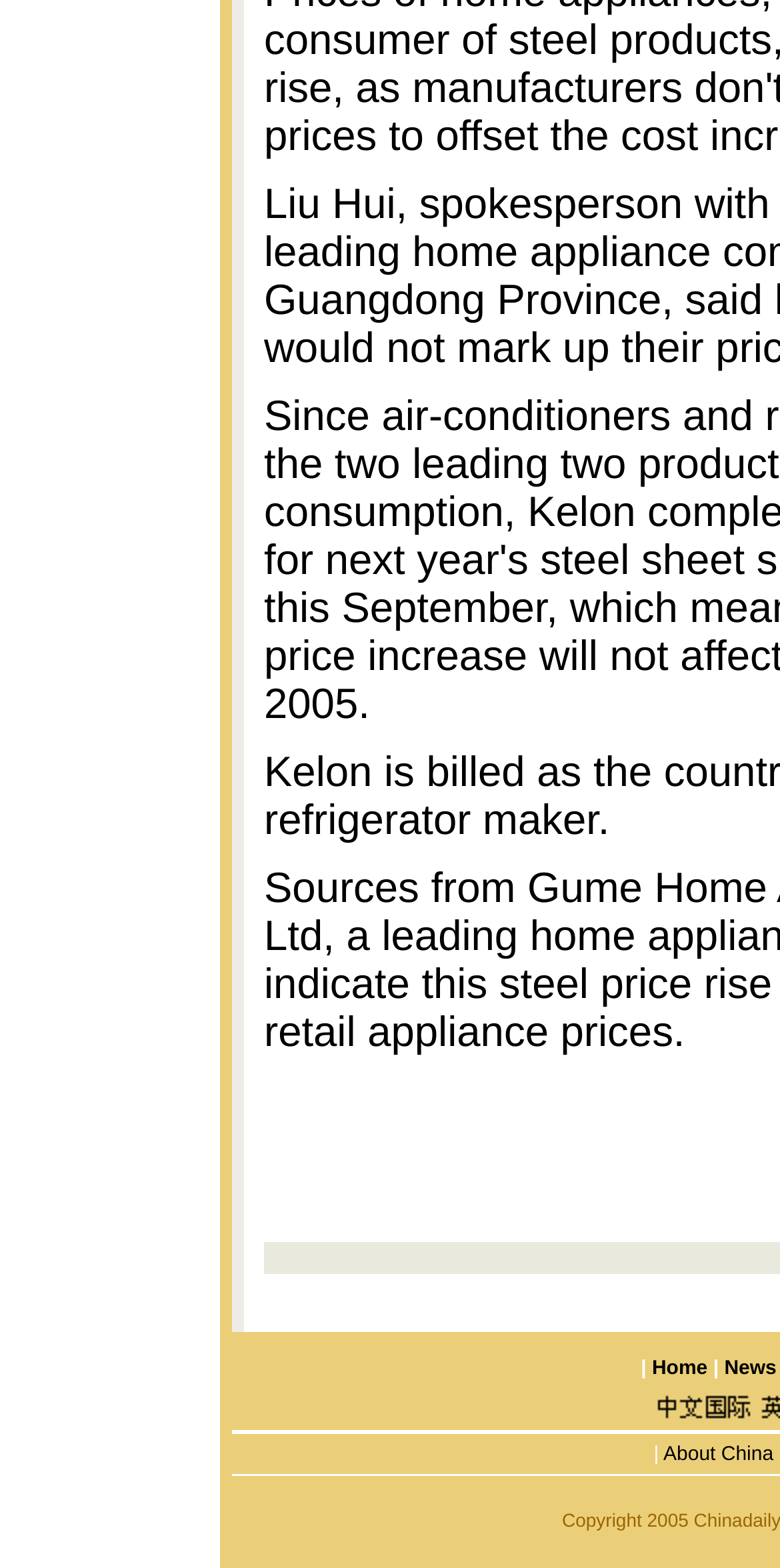Reply to the question with a brief word or phrase: What is the position of the second image relative to the first image?

To the right